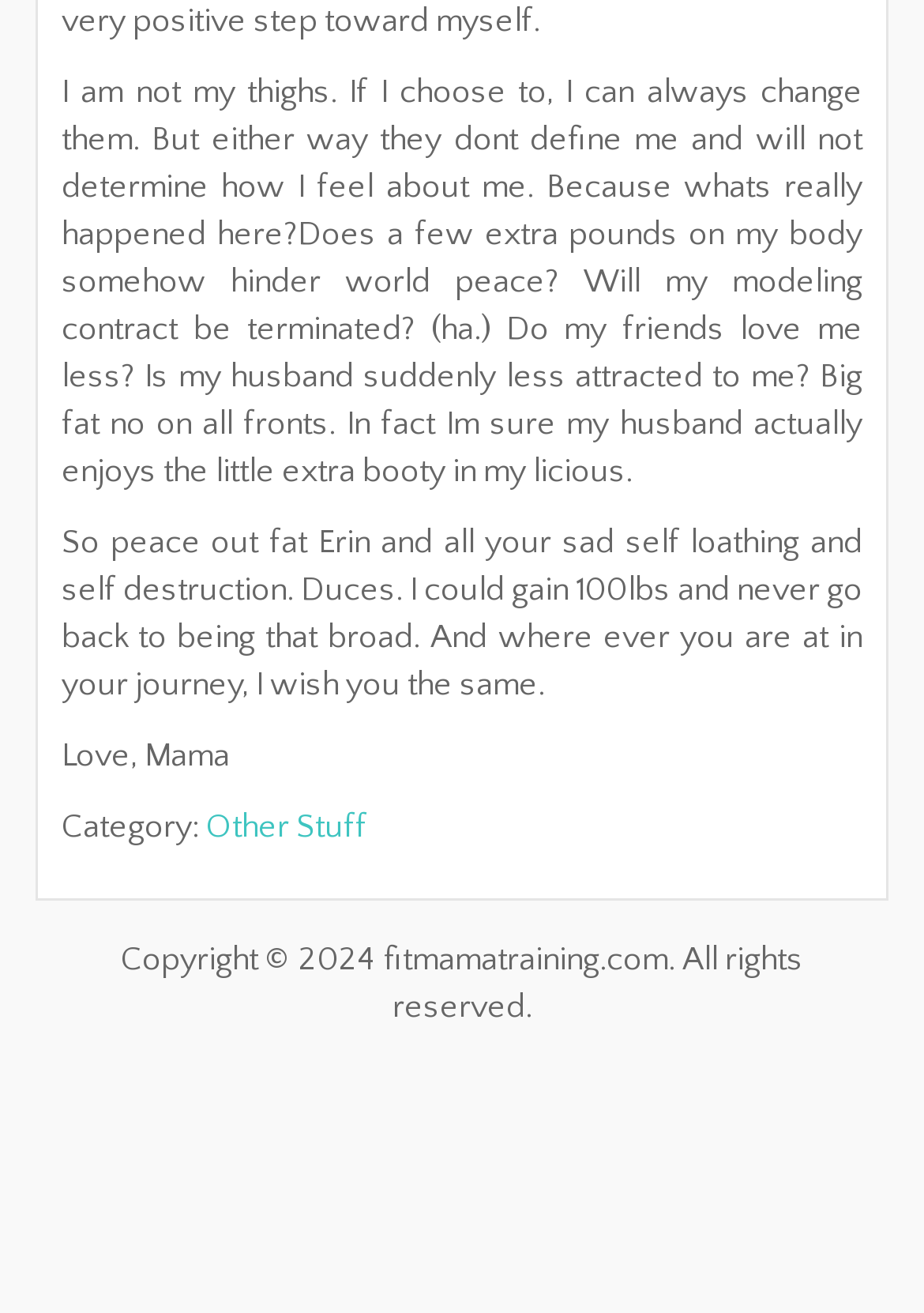Identify the bounding box of the UI component described as: "Other Stuff".

[0.223, 0.615, 0.397, 0.644]